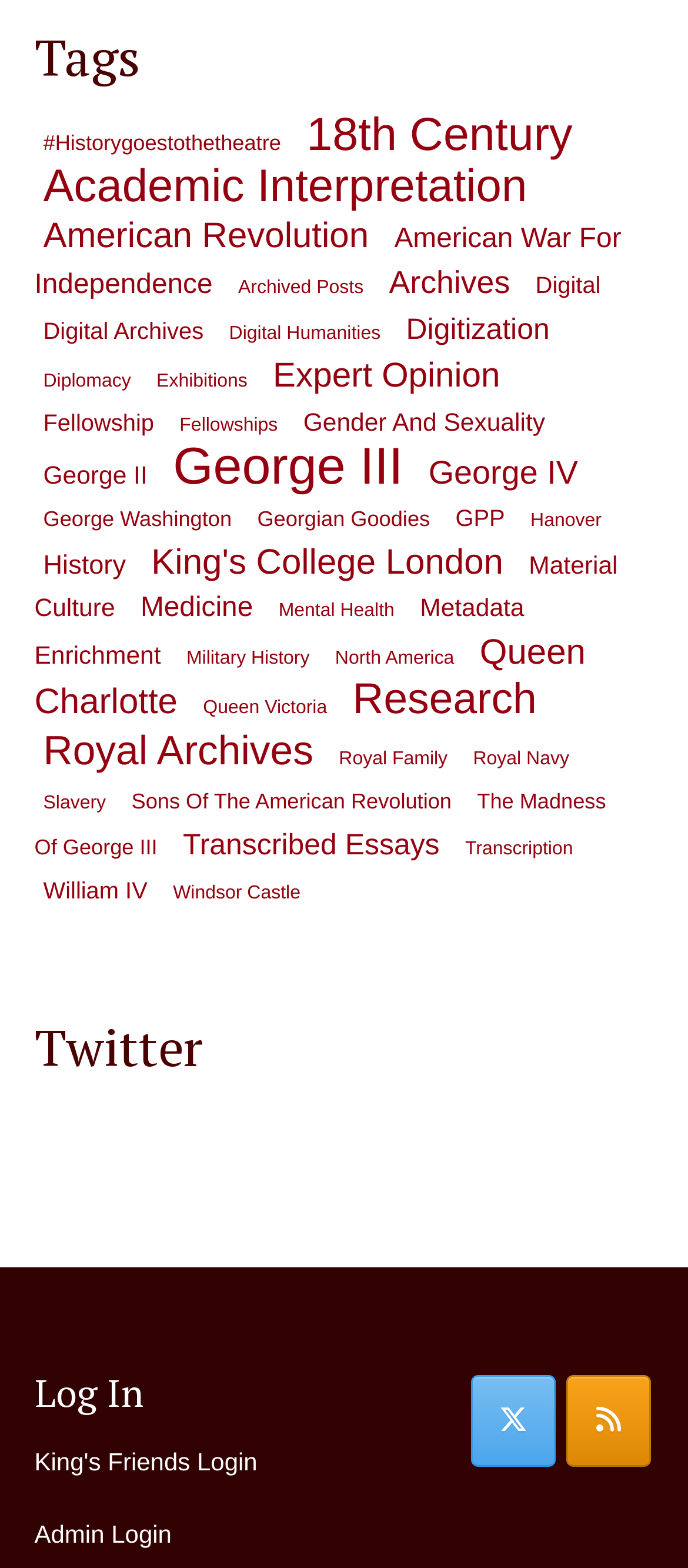Respond to the following question with a brief word or phrase:
Where is the Twitter link located?

Bottom of the page